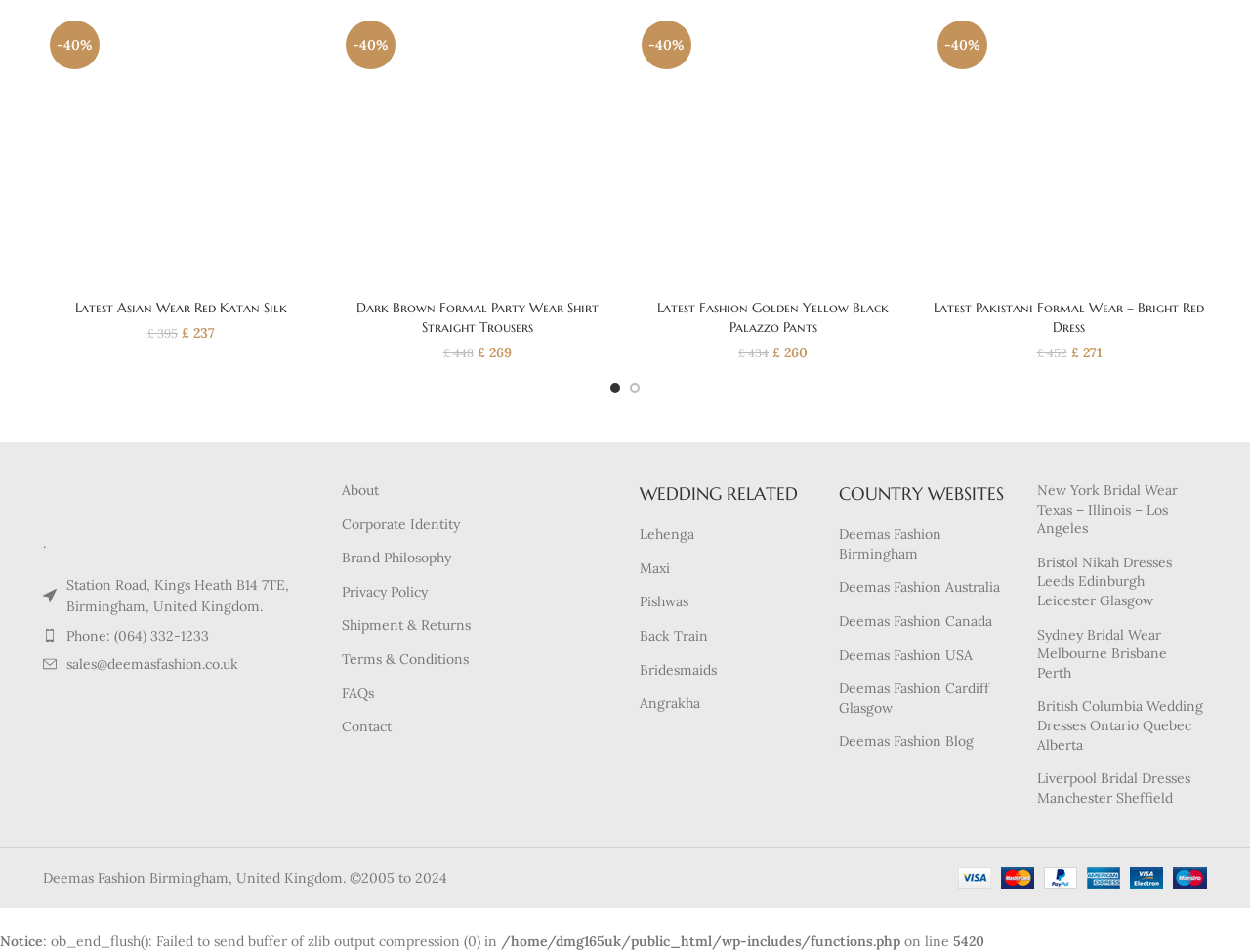What is the theme of the website?
Respond with a short answer, either a single word or a phrase, based on the image.

Asian Wear